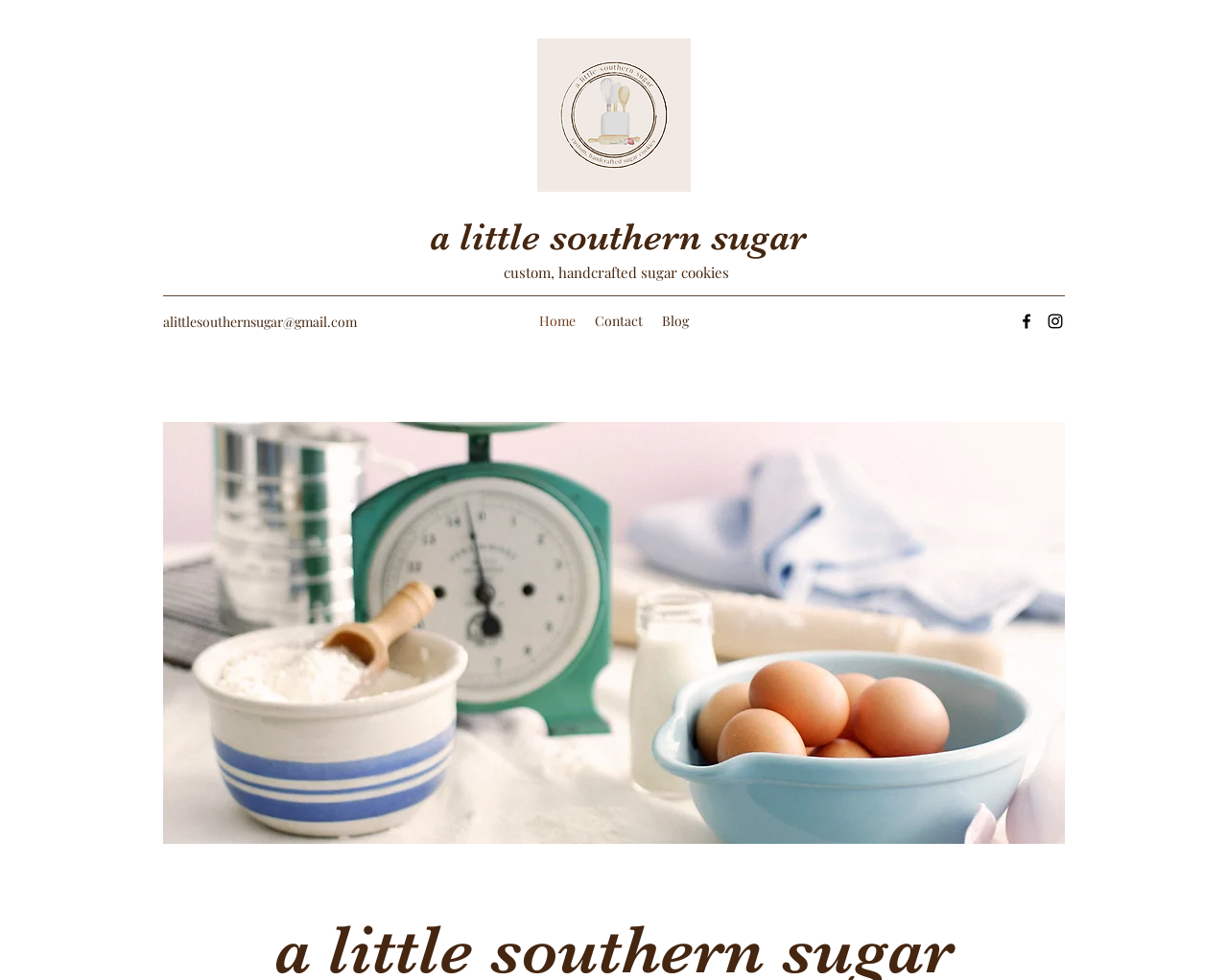Identify and provide the main heading of the webpage.

a little southern sugar